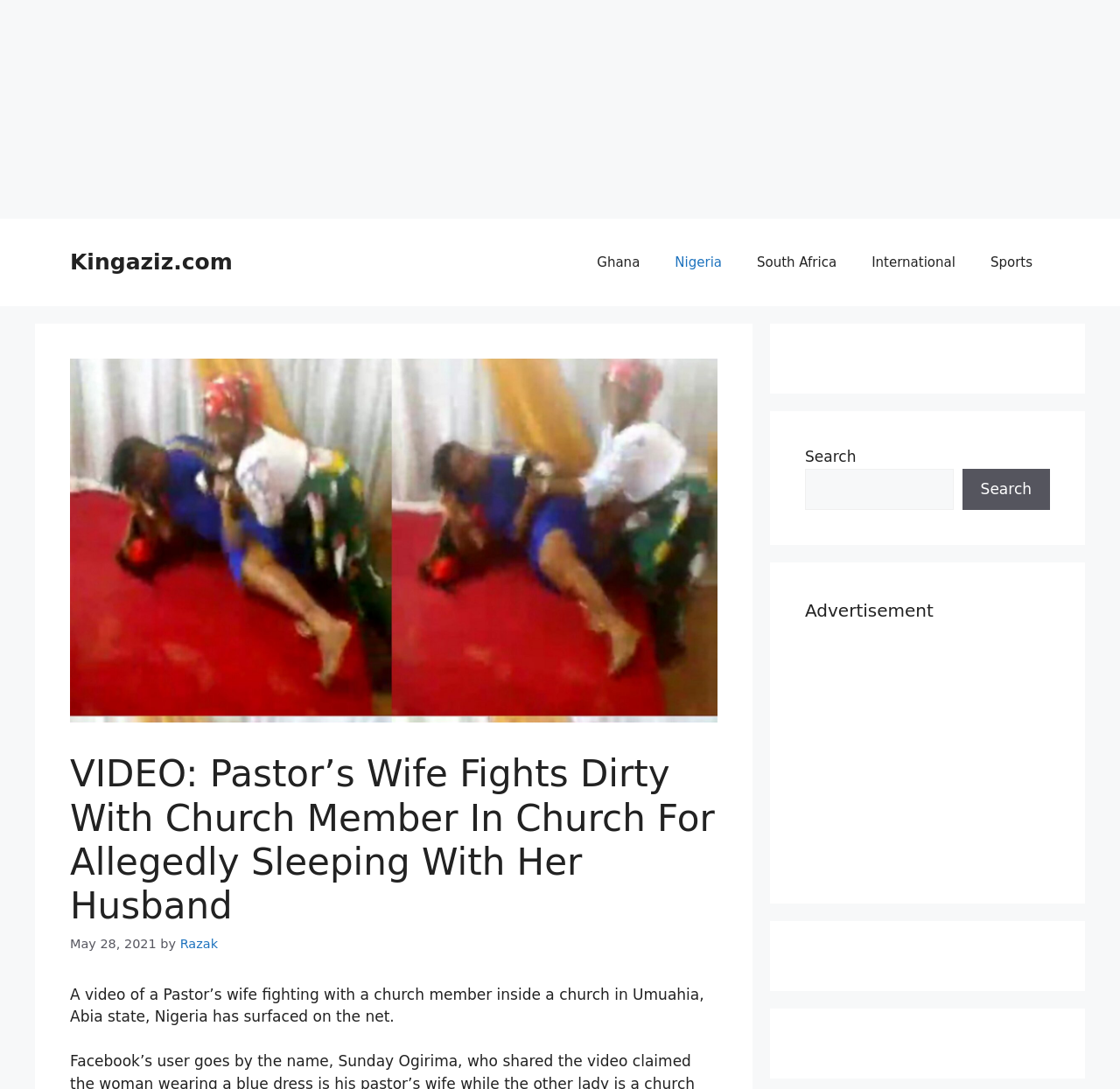Please locate the bounding box coordinates of the element's region that needs to be clicked to follow the instruction: "Click on the Ghana link". The bounding box coordinates should be provided as four float numbers between 0 and 1, i.e., [left, top, right, bottom].

[0.517, 0.217, 0.587, 0.265]